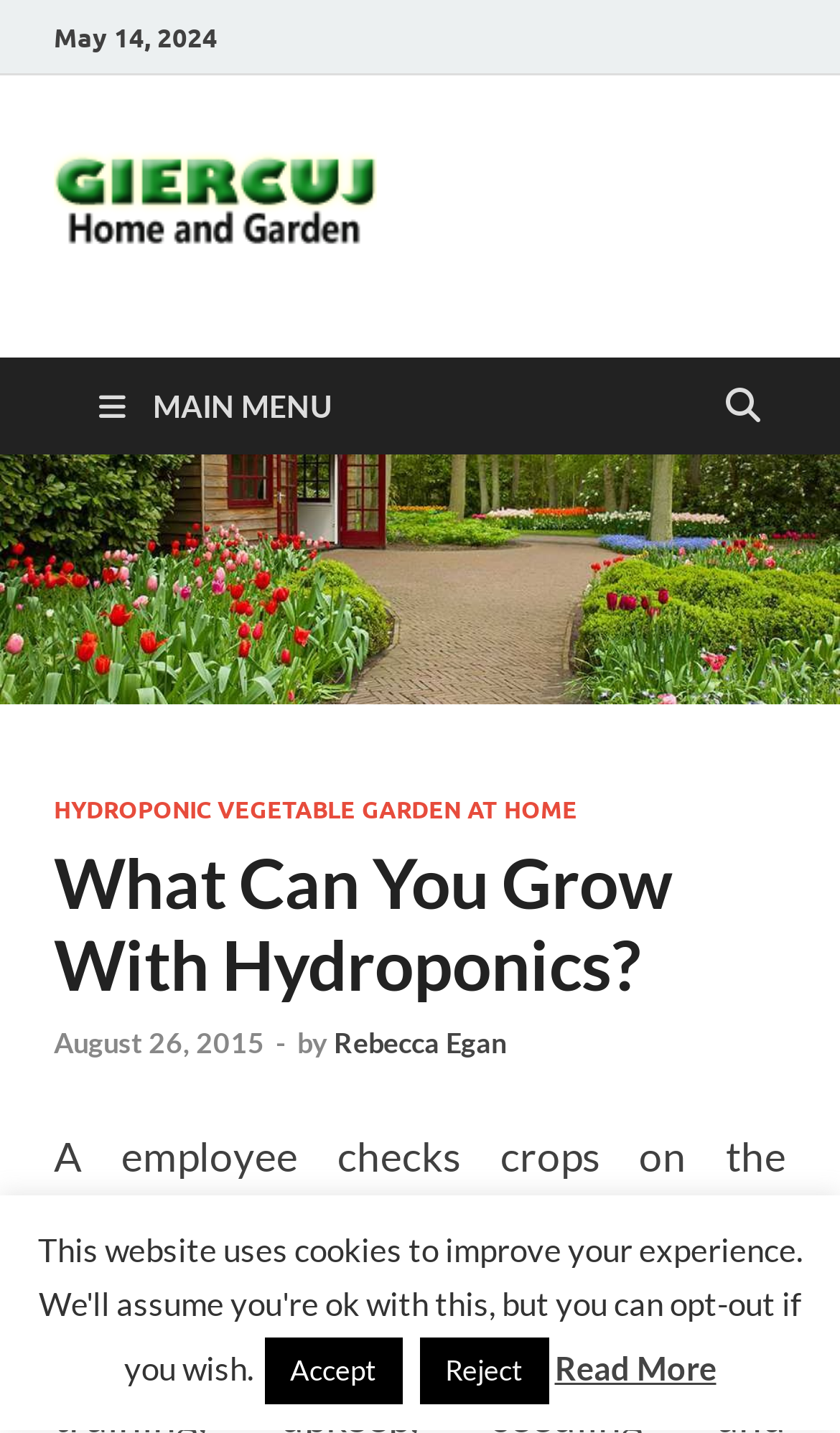Respond concisely with one word or phrase to the following query:
What is the category of the article?

Home And Garden